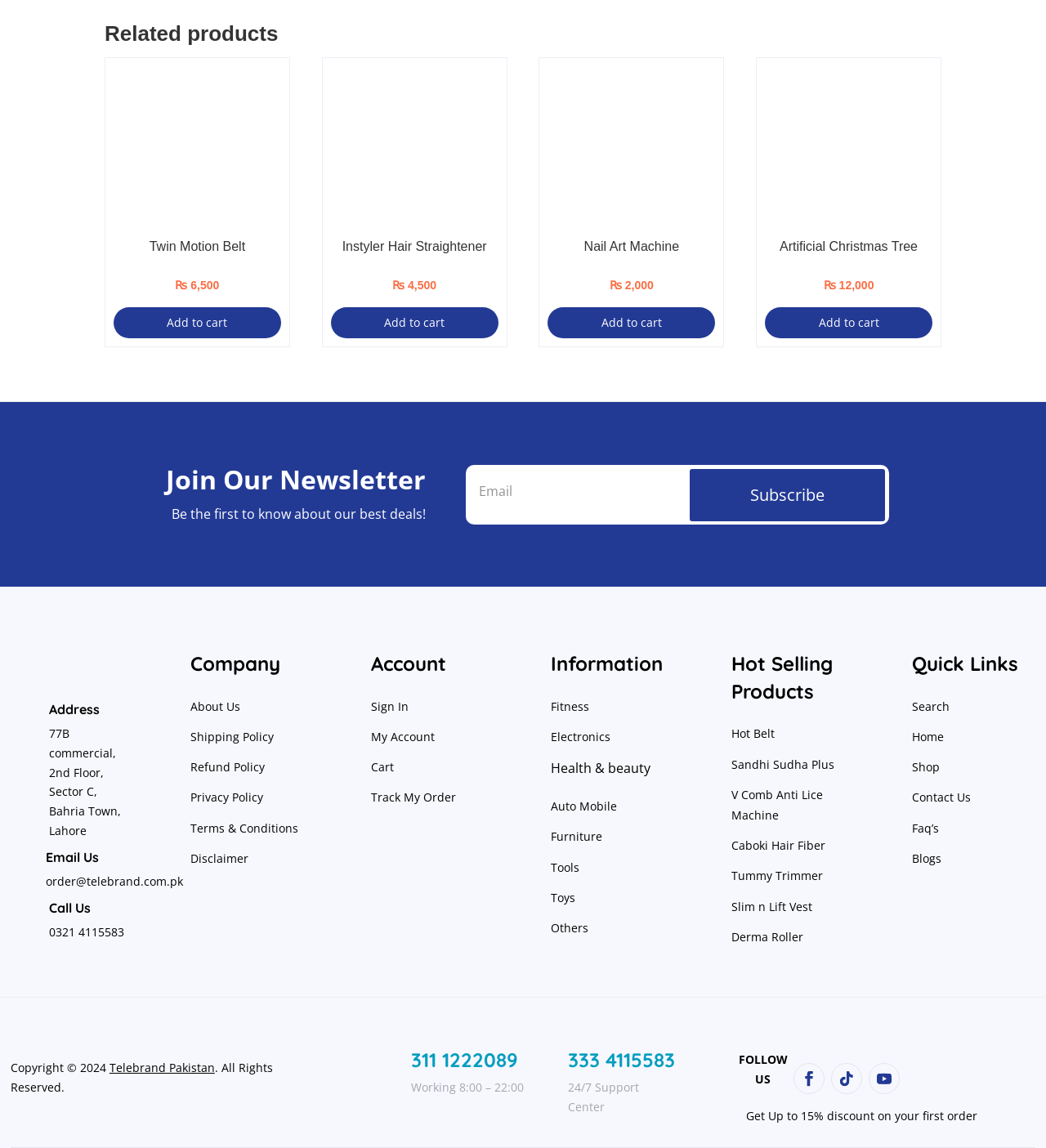Answer this question using a single word or a brief phrase:
What is the title of the first product?

Twin Motion Belt